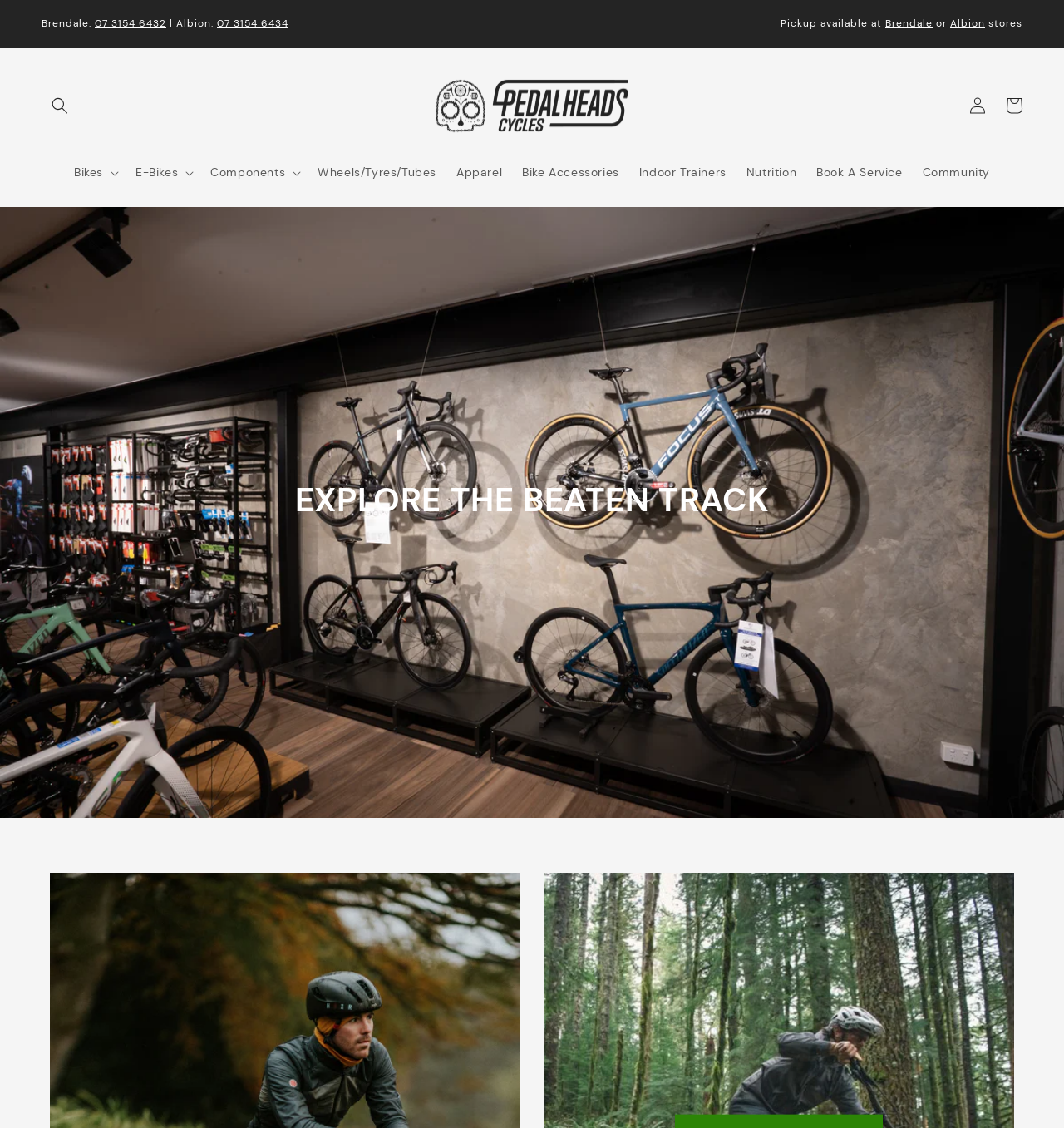Please specify the coordinates of the bounding box for the element that should be clicked to carry out this instruction: "Search for bikes". The coordinates must be four float numbers between 0 and 1, formatted as [left, top, right, bottom].

[0.039, 0.077, 0.073, 0.11]